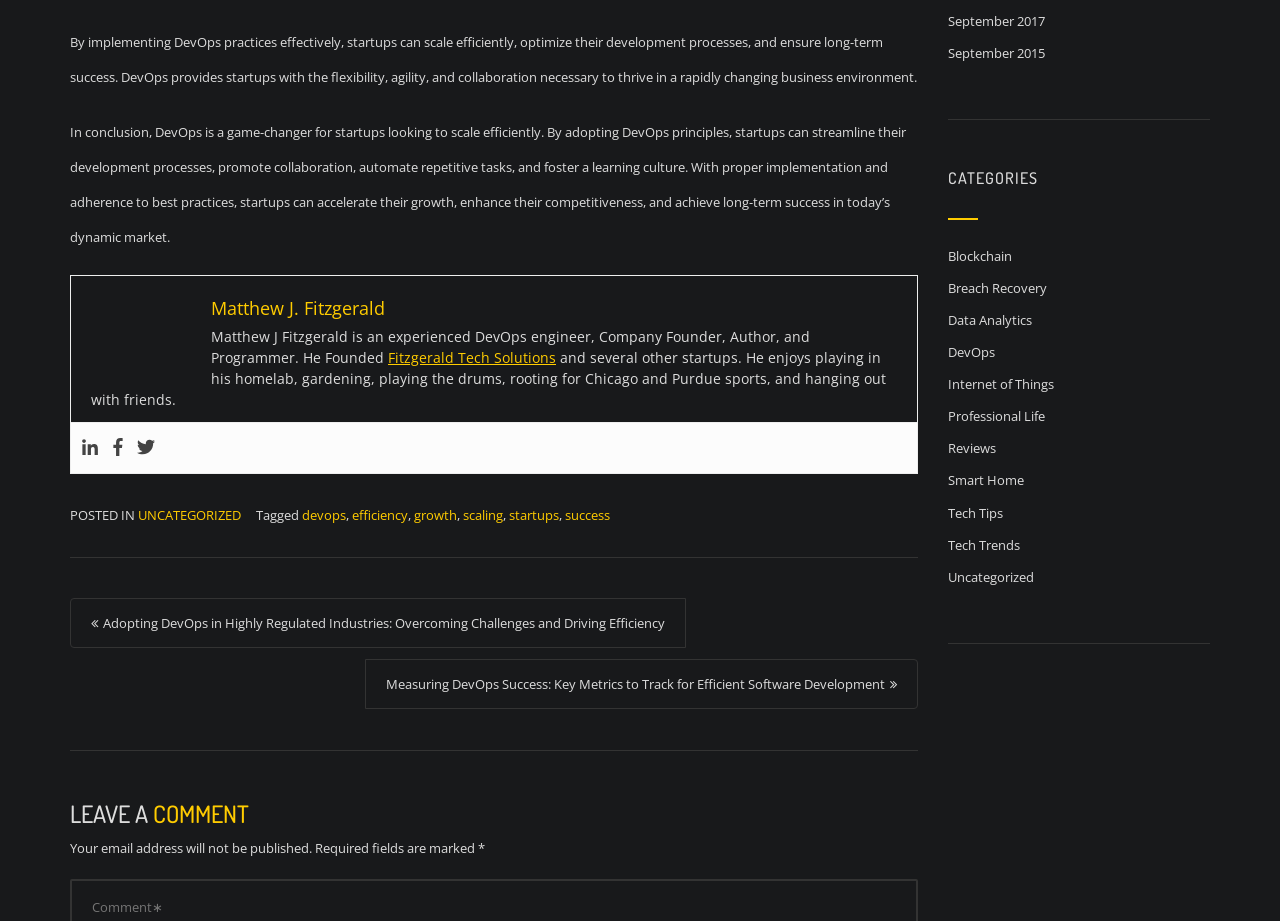Please locate the bounding box coordinates for the element that should be clicked to achieve the following instruction: "Read the previous post". Ensure the coordinates are given as four float numbers between 0 and 1, i.e., [left, top, right, bottom].

[0.055, 0.649, 0.536, 0.703]